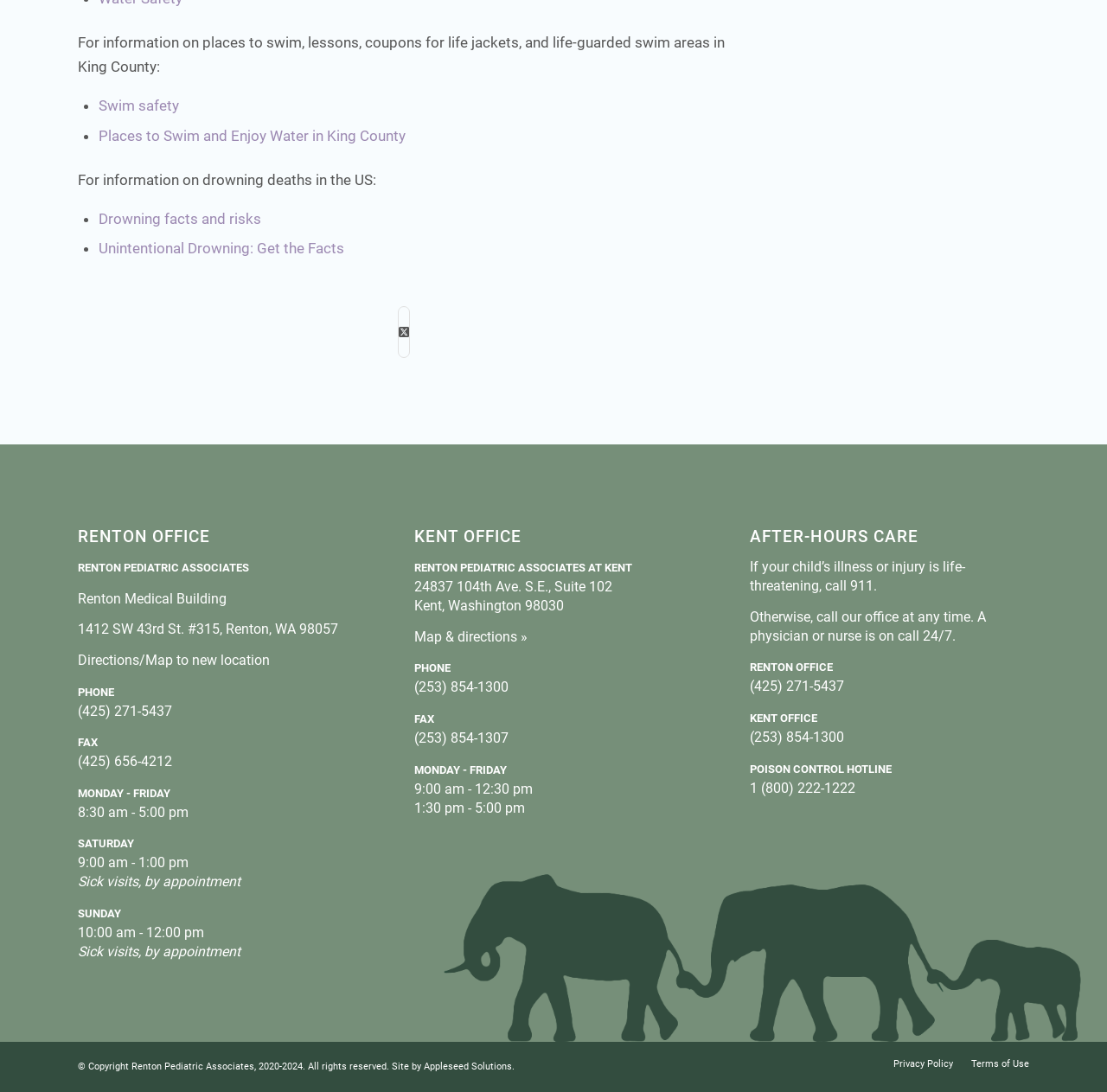Find the bounding box coordinates of the UI element according to this description: "Unintentional Drowning: Get the Facts".

[0.089, 0.219, 0.311, 0.235]